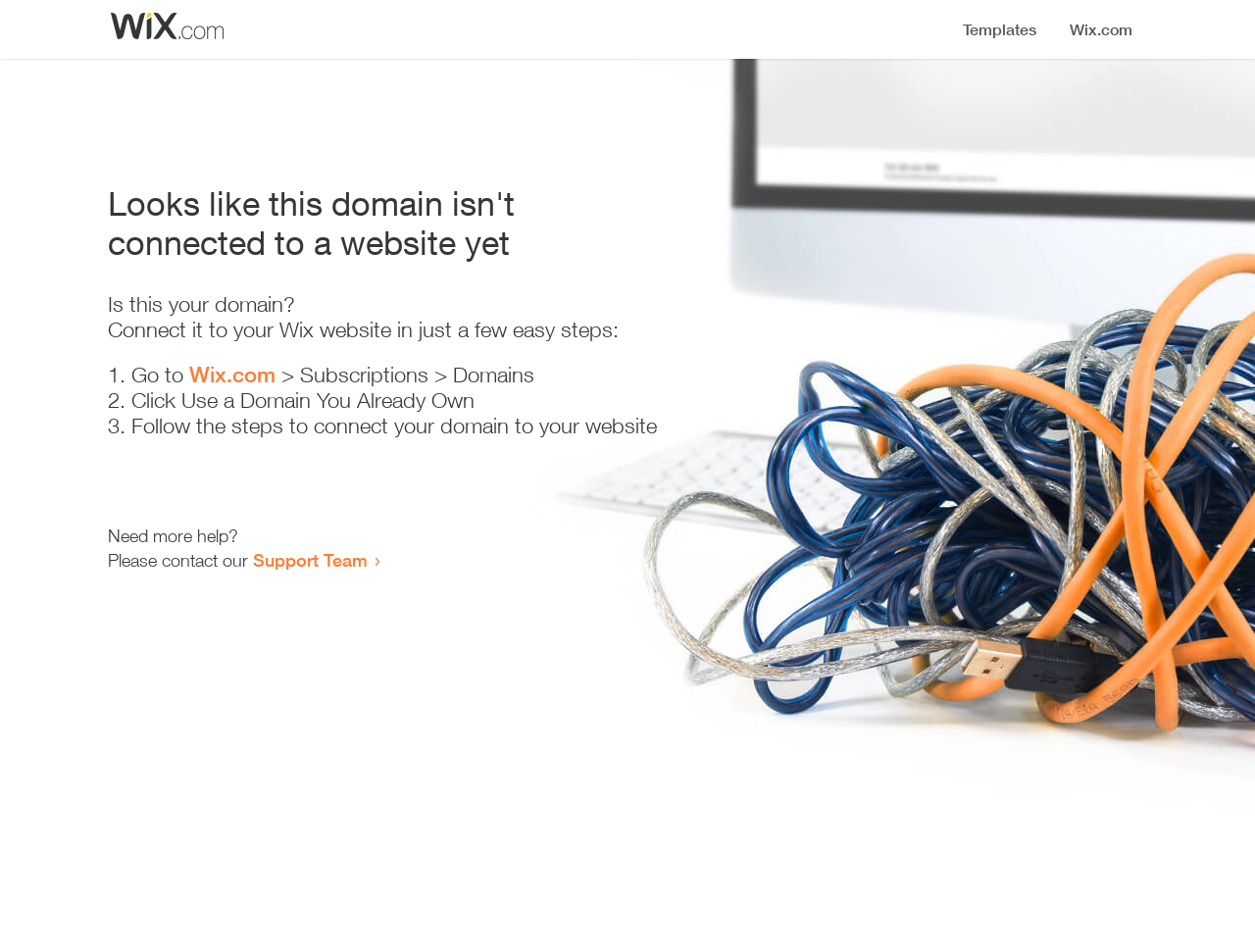Answer the question below in one word or phrase:
What should I do first to connect my domain?

Go to Wix.com